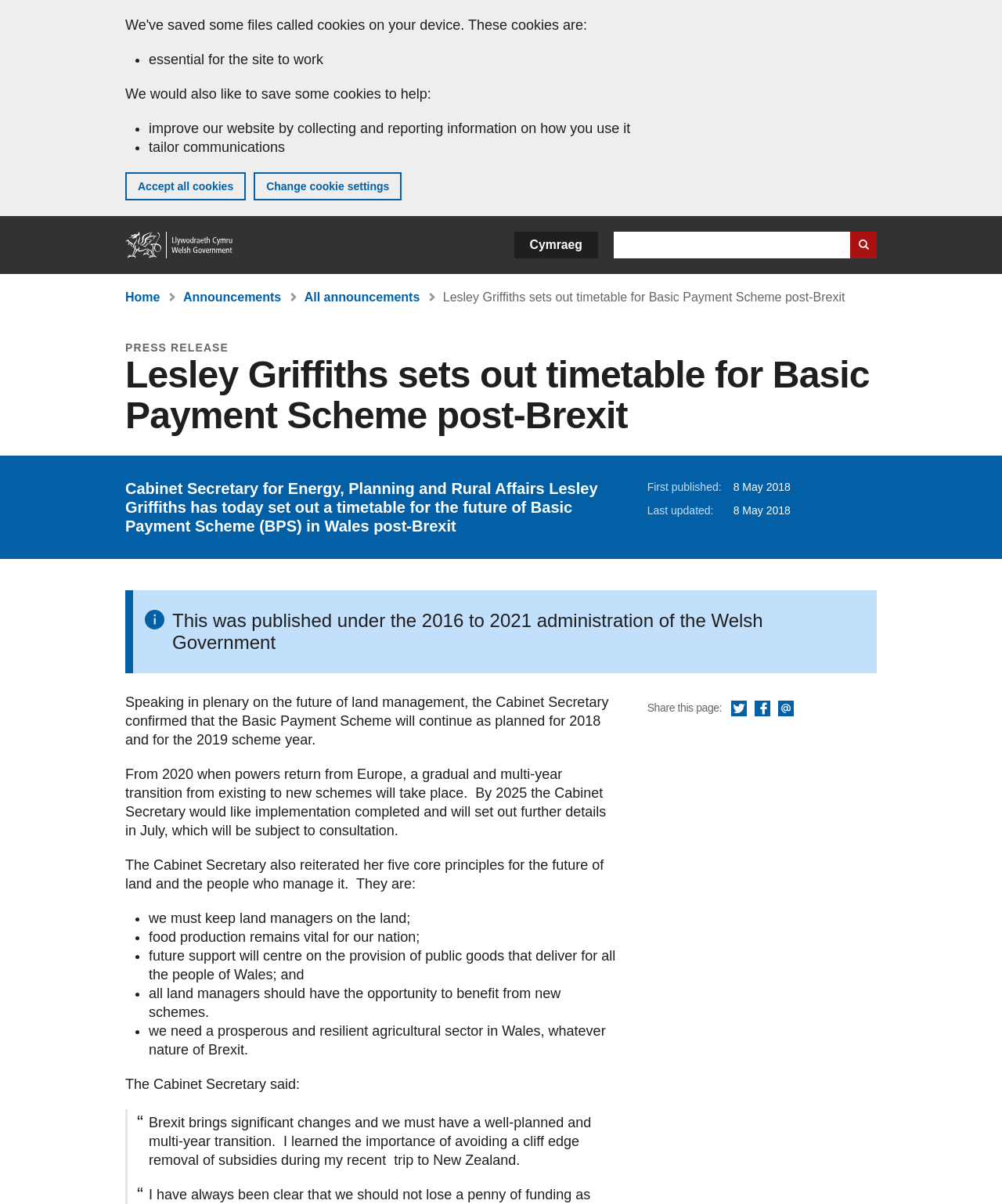Use a single word or phrase to answer the question: When will the implementation of the new scheme be completed?

By 2025